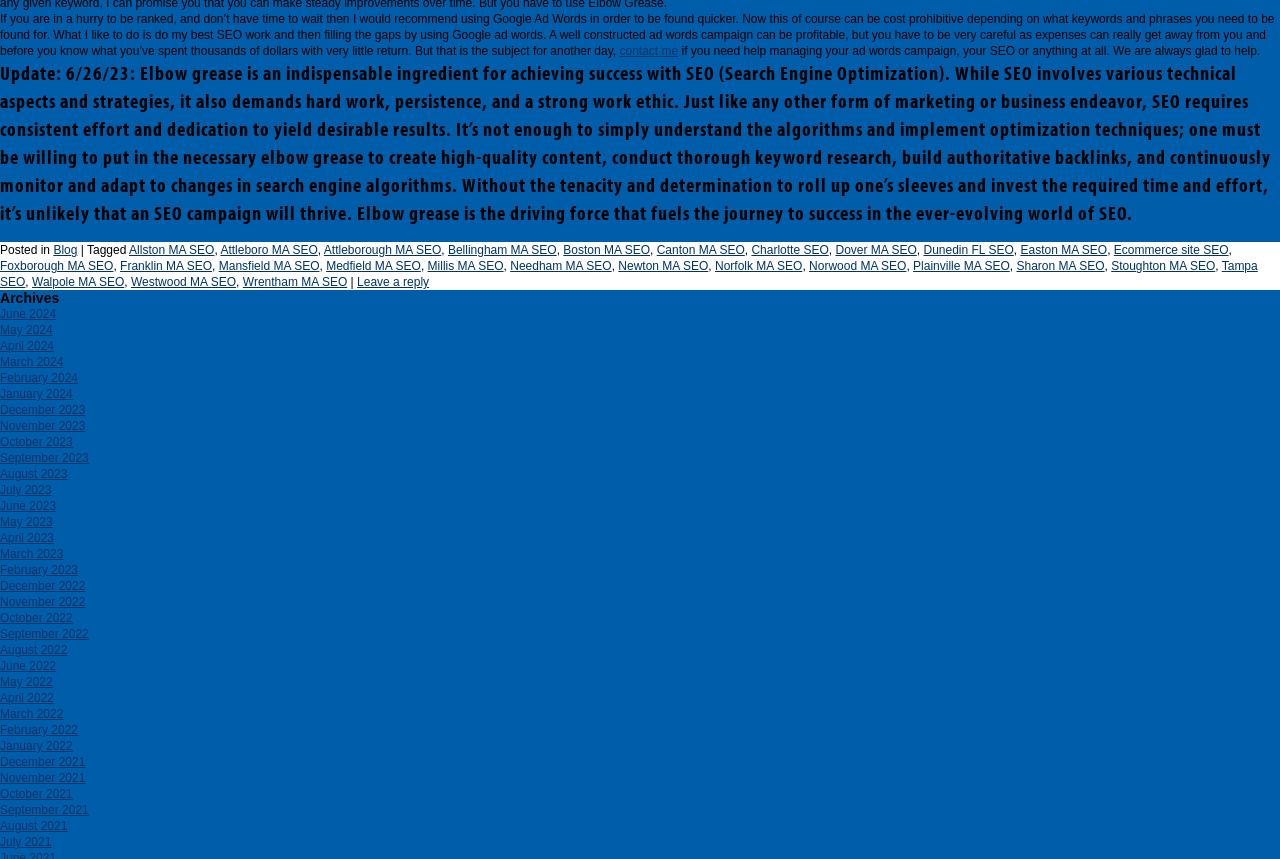What is the purpose of the 'Archives' section?
Refer to the image and respond with a one-word or short-phrase answer.

To access past blog posts